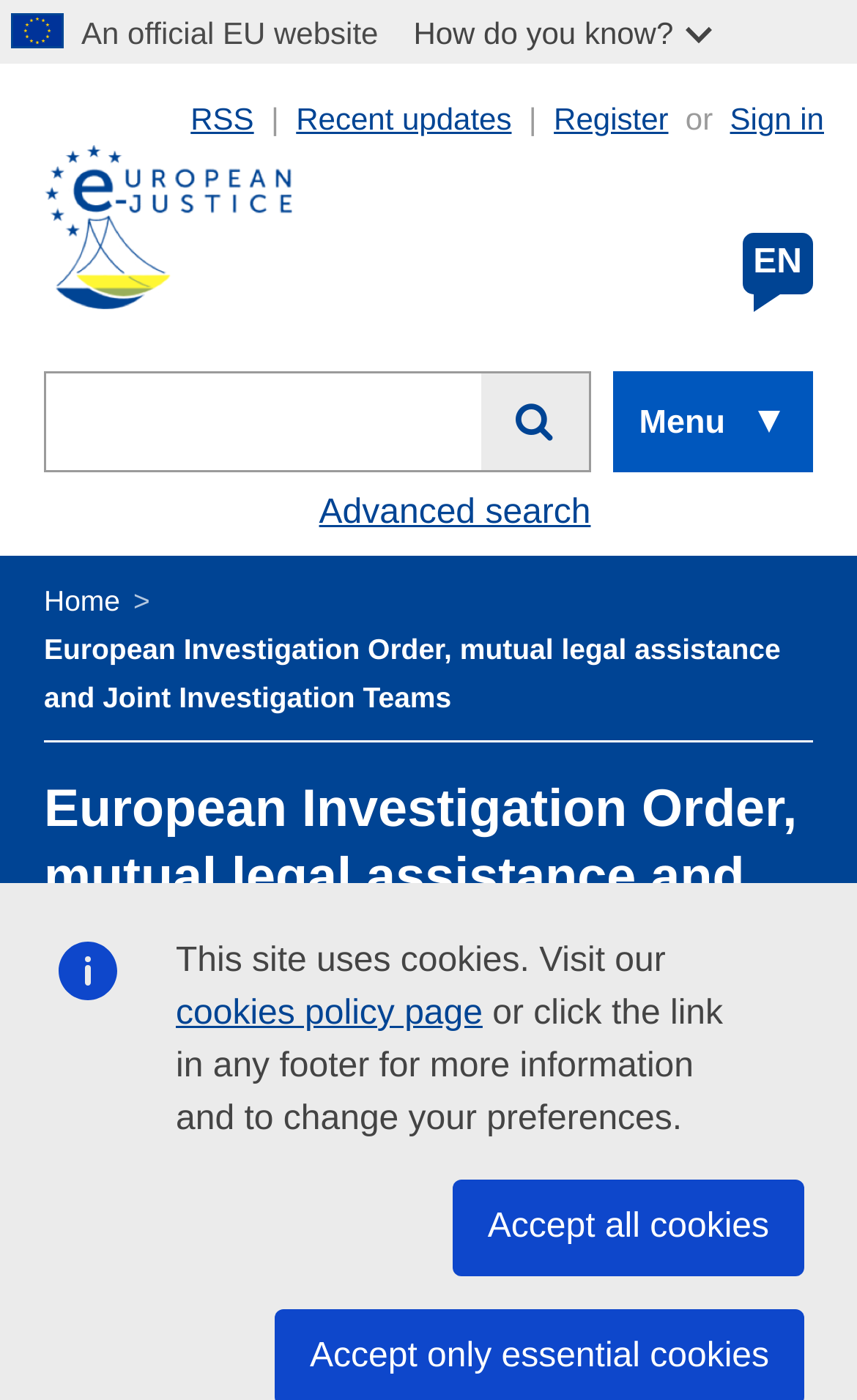Carefully examine the image and provide an in-depth answer to the question: What is the topic of the section below the search bar?

The section below the search bar has a heading 'European Investigation Order, mutual legal assistance and Joint Investigation Teams' and a paragraph that describes EU law on gathering evidence, providing mutual legal assistance, and setting up Joint Investigation Teams in cross-border cases.